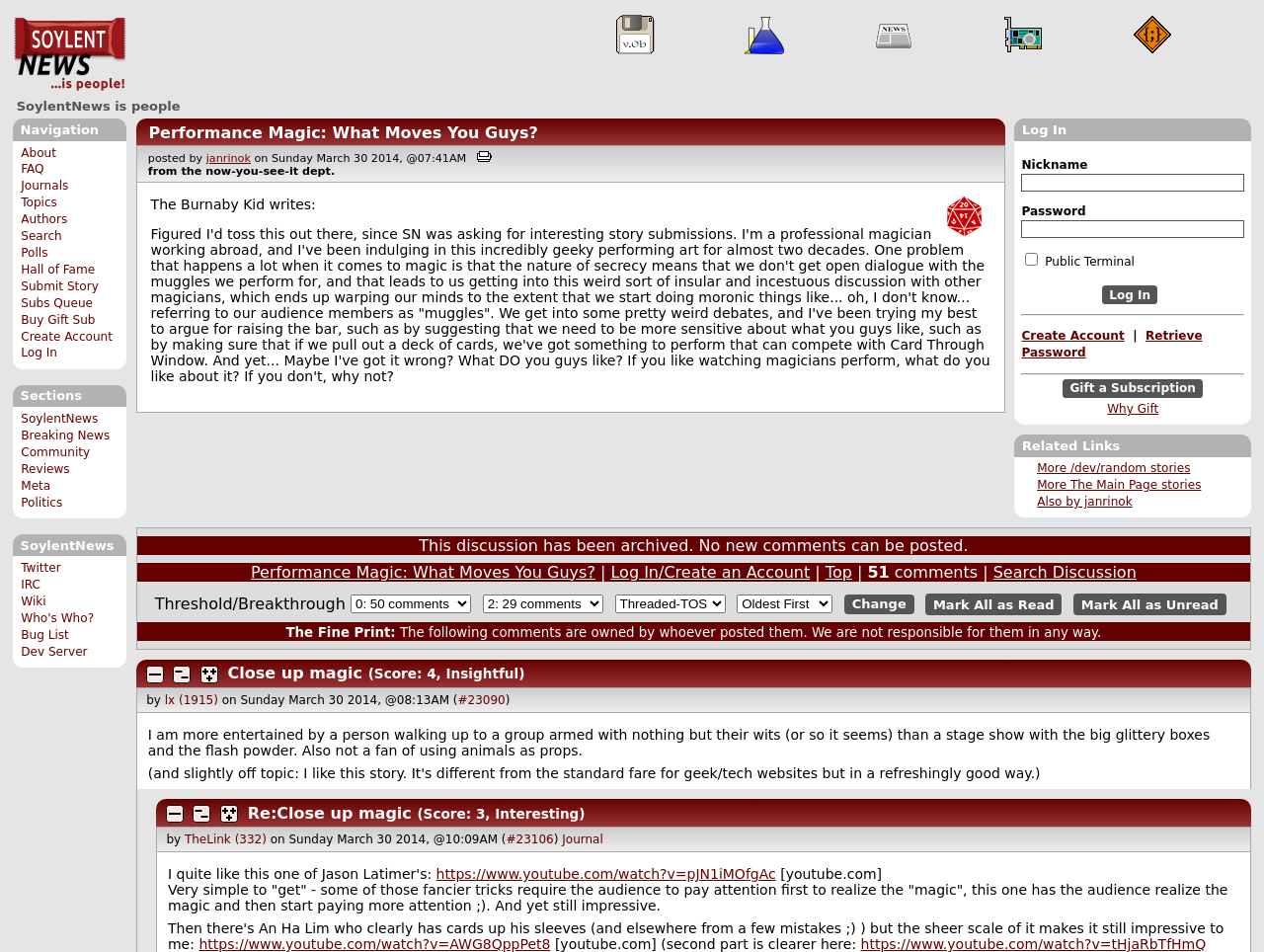Find the bounding box coordinates of the element's region that should be clicked in order to follow the given instruction: "Log in to the account". The coordinates should consist of four float numbers between 0 and 1, i.e., [left, top, right, bottom].

[0.808, 0.152, 0.984, 0.323]